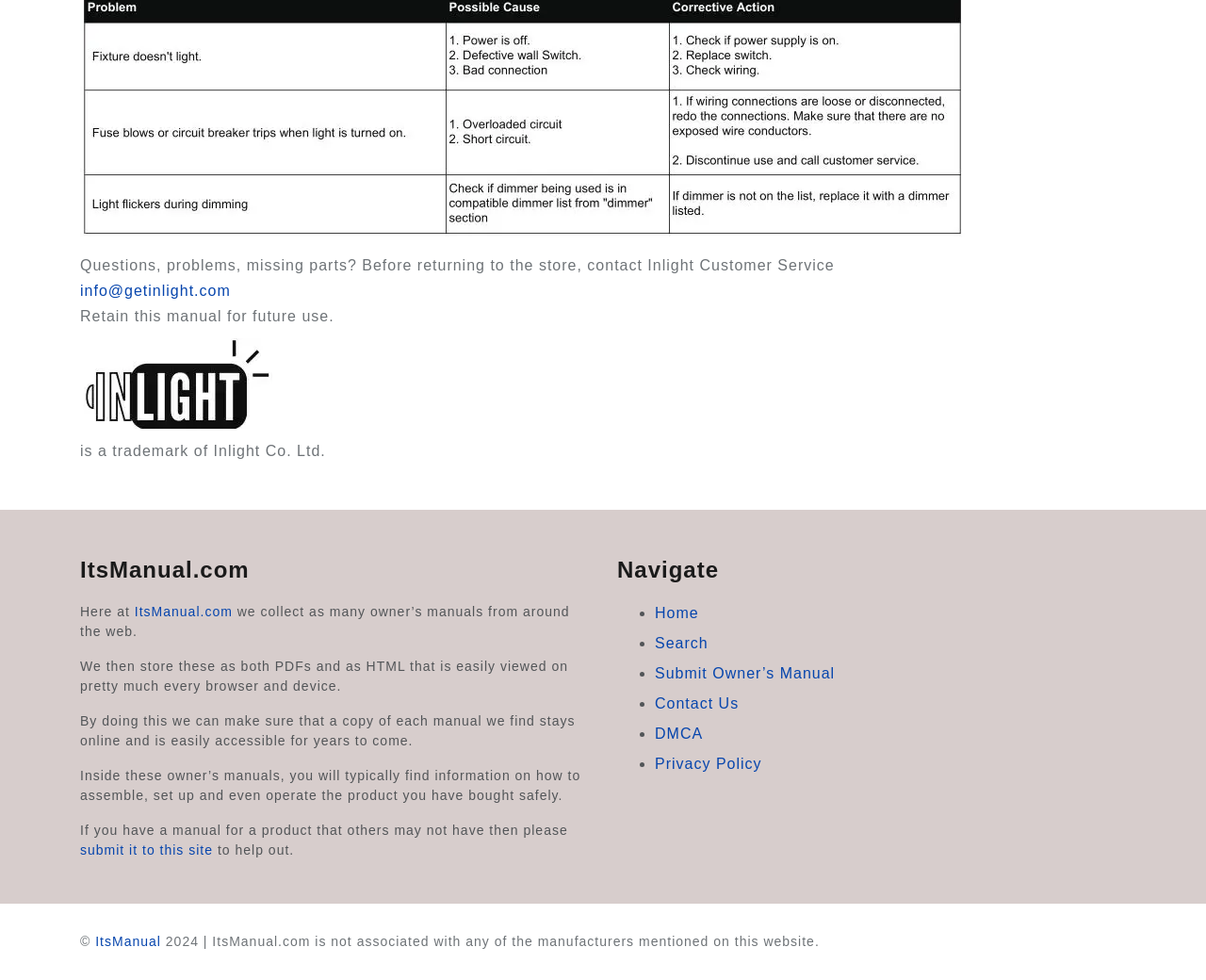Determine the bounding box coordinates of the section I need to click to execute the following instruction: "visit ItsManual.com". Provide the coordinates as four float numbers between 0 and 1, i.e., [left, top, right, bottom].

[0.112, 0.617, 0.193, 0.632]